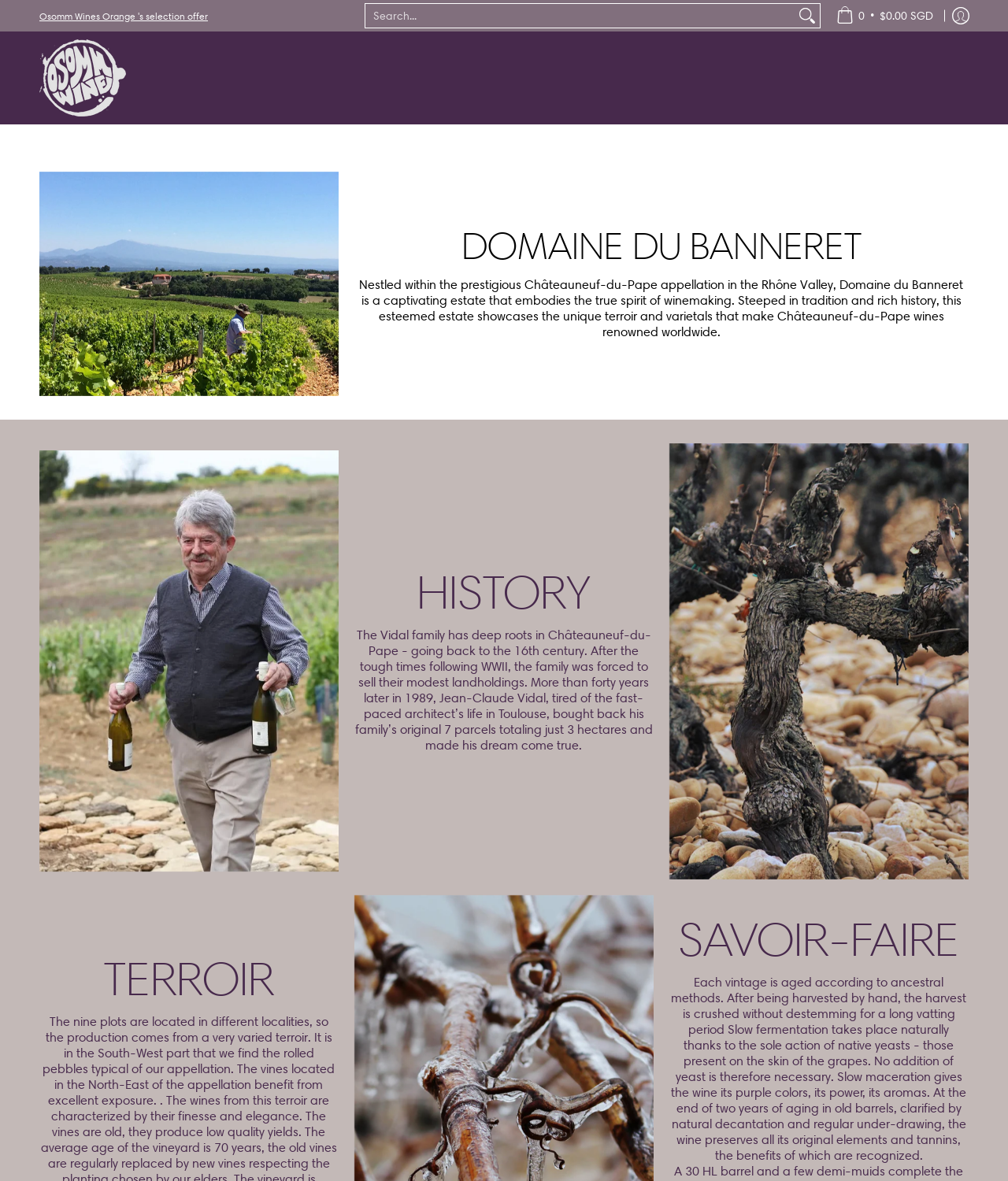Please provide a one-word or phrase answer to the question: 
What is the method of fermentation used in the winemaking process?

Natural fermentation